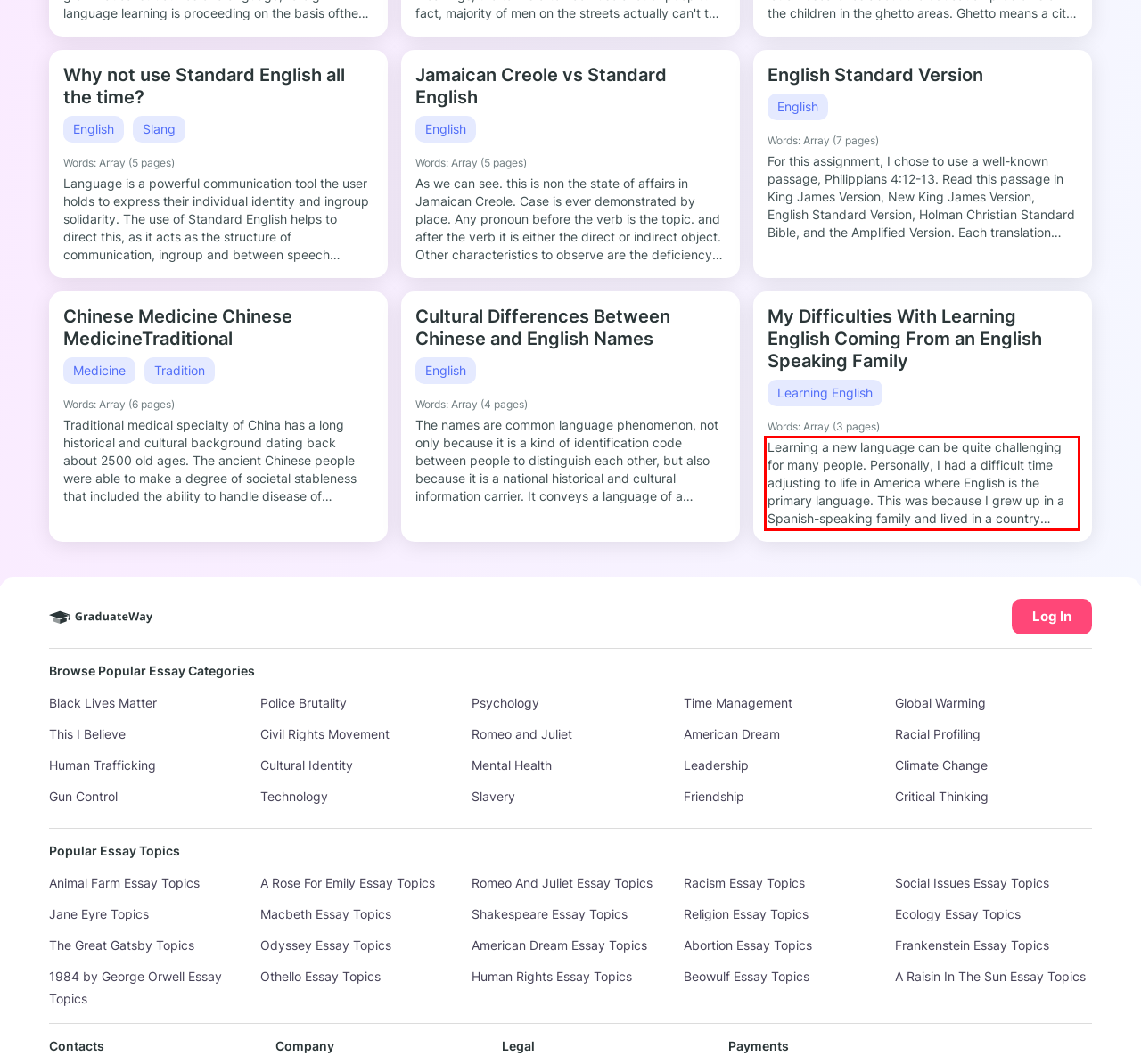Using OCR, extract the text content found within the red bounding box in the given webpage screenshot.

Learning a new language can be quite challenging for many people. Personally, I had a difficult time adjusting to life in America where English is the primary language. This was because I grew up in a Spanish-speaking family and lived in a country where Spanish is dominant. Dealing with unfamiliar words and dialects felt overwhelming